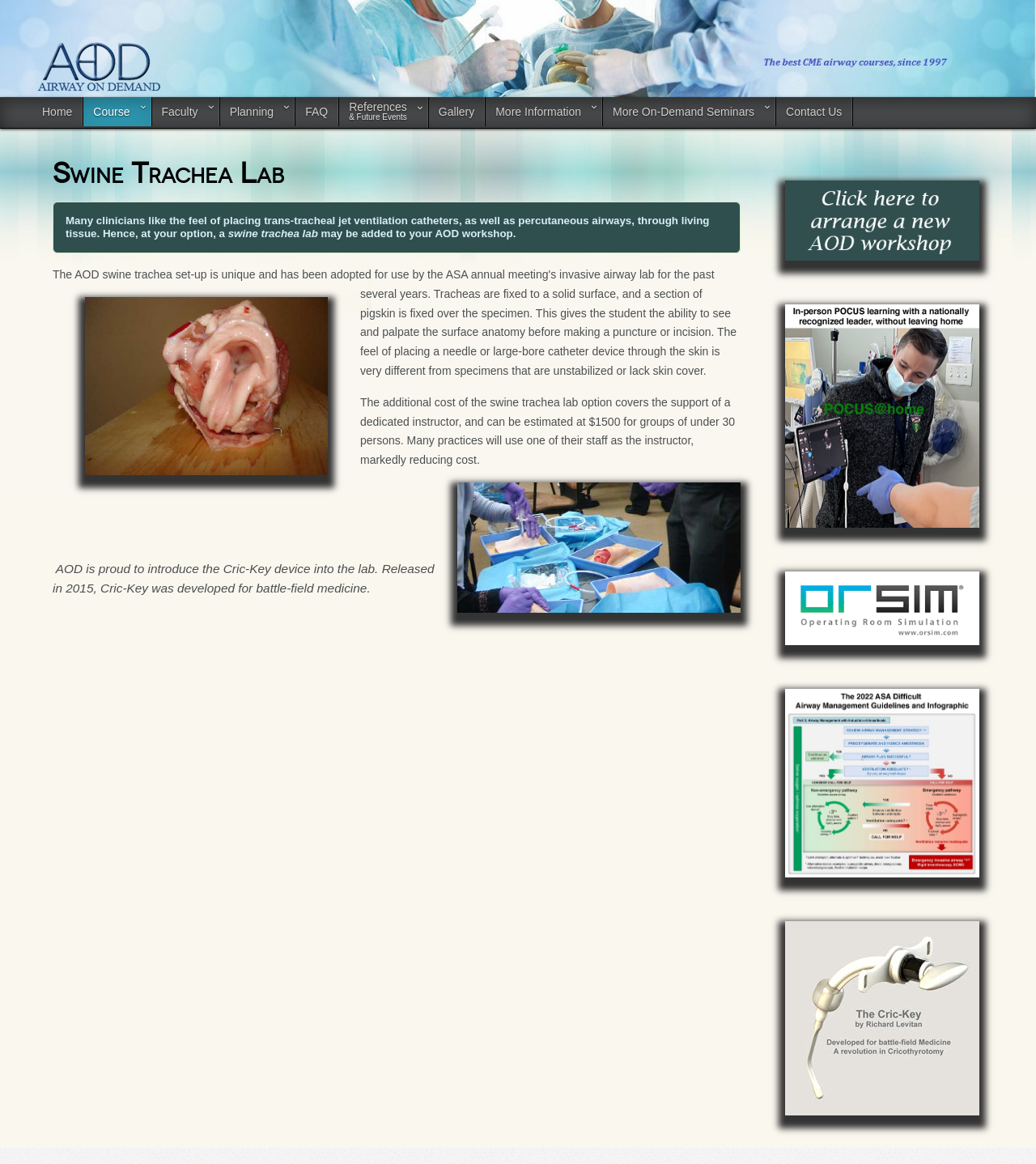What is the name of the device introduced in the lab?
Can you provide an in-depth and detailed response to the question?

The name of the device introduced in the lab is 'Cric-Key' which is mentioned in the article section of the webpage as 'AOD is proud to introduce the Cric-Key device into the lab.'